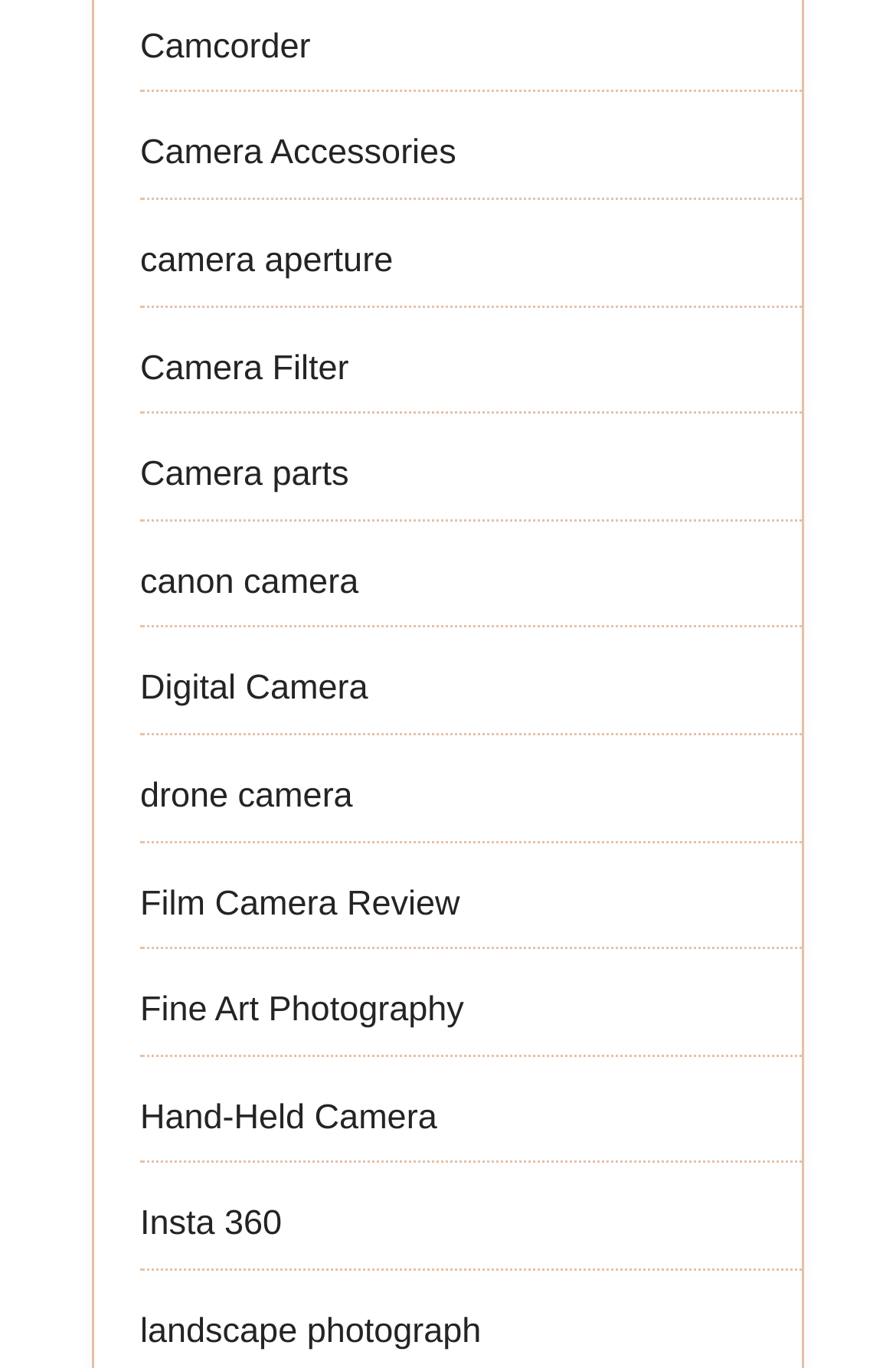Given the element description, predict the bounding box coordinates in the format (top-left x, top-left y, bottom-right x, bottom-right y), using floating point numbers between 0 and 1: Camcorder

[0.156, 0.02, 0.347, 0.048]